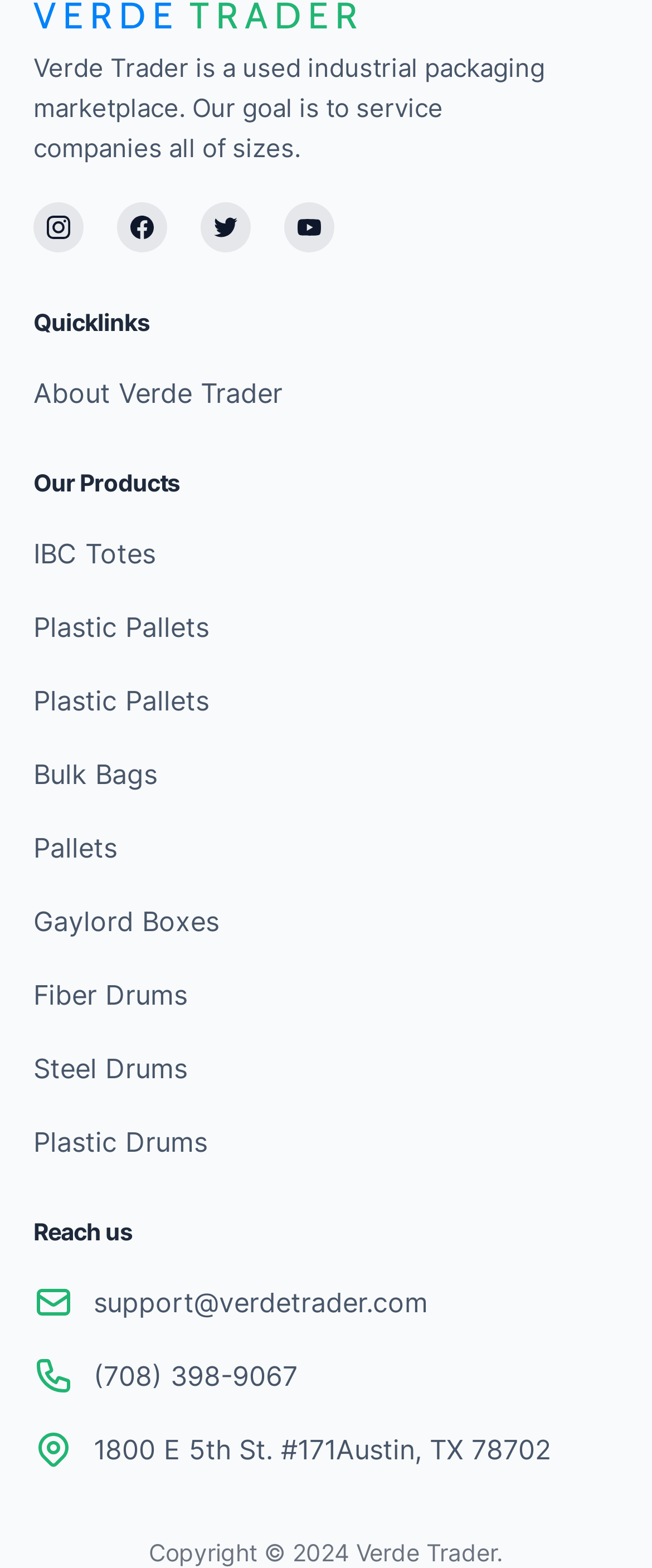Provide the bounding box coordinates of the HTML element described as: "About Verde Trader". The bounding box coordinates should be four float numbers between 0 and 1, i.e., [left, top, right, bottom].

[0.051, 0.238, 0.949, 0.264]